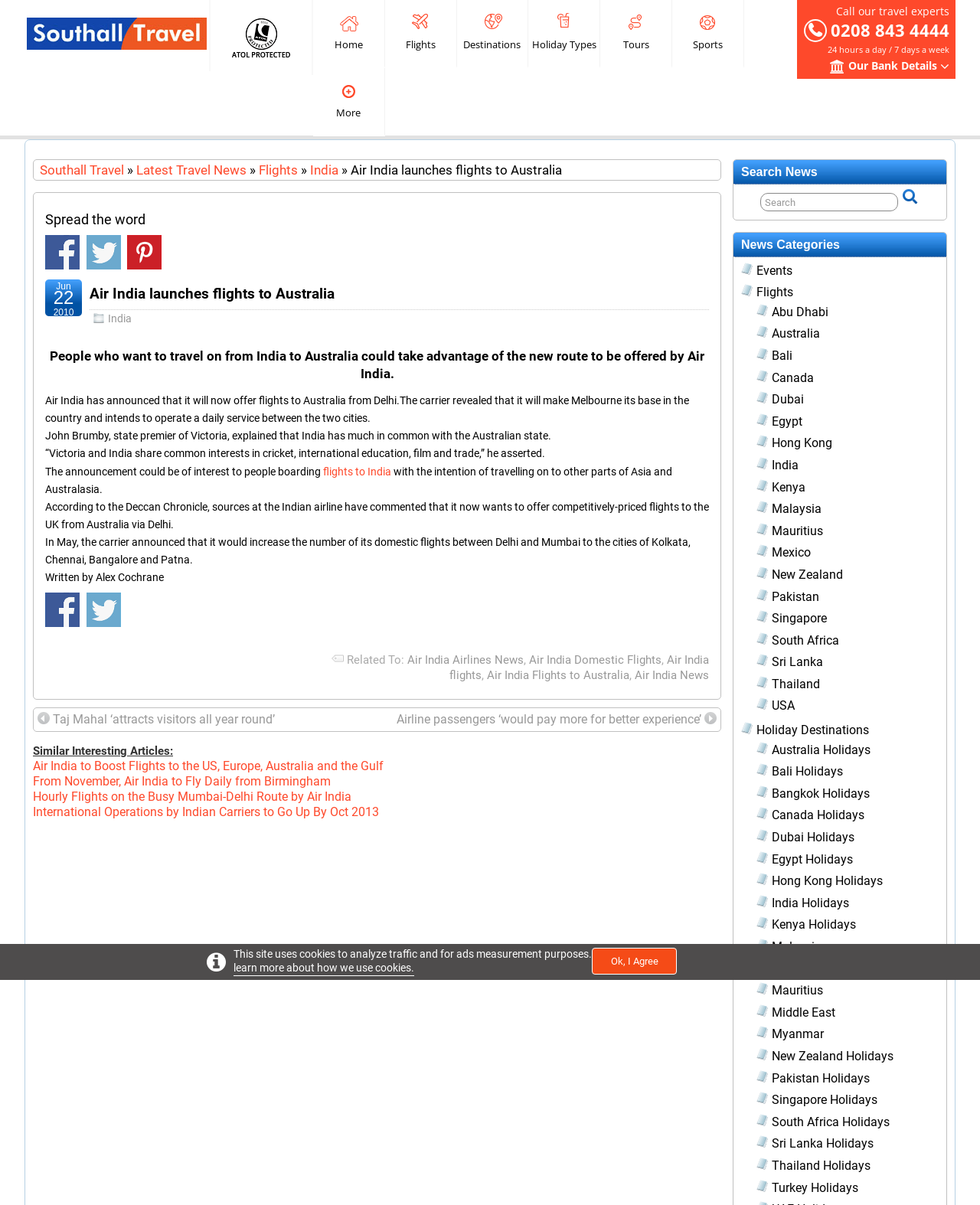Can you pinpoint the bounding box coordinates for the clickable element required for this instruction: "Call the travel experts"? The coordinates should be four float numbers between 0 and 1, i.e., [left, top, right, bottom].

[0.82, 0.016, 0.969, 0.035]